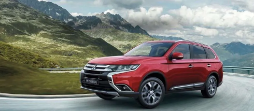What is the landscape in the background of the image?
Can you give a detailed and elaborate answer to the question?

The caption describes the background of the image as a 'picturesque mountainous landscape', which suggests that the landscape is mountainous.